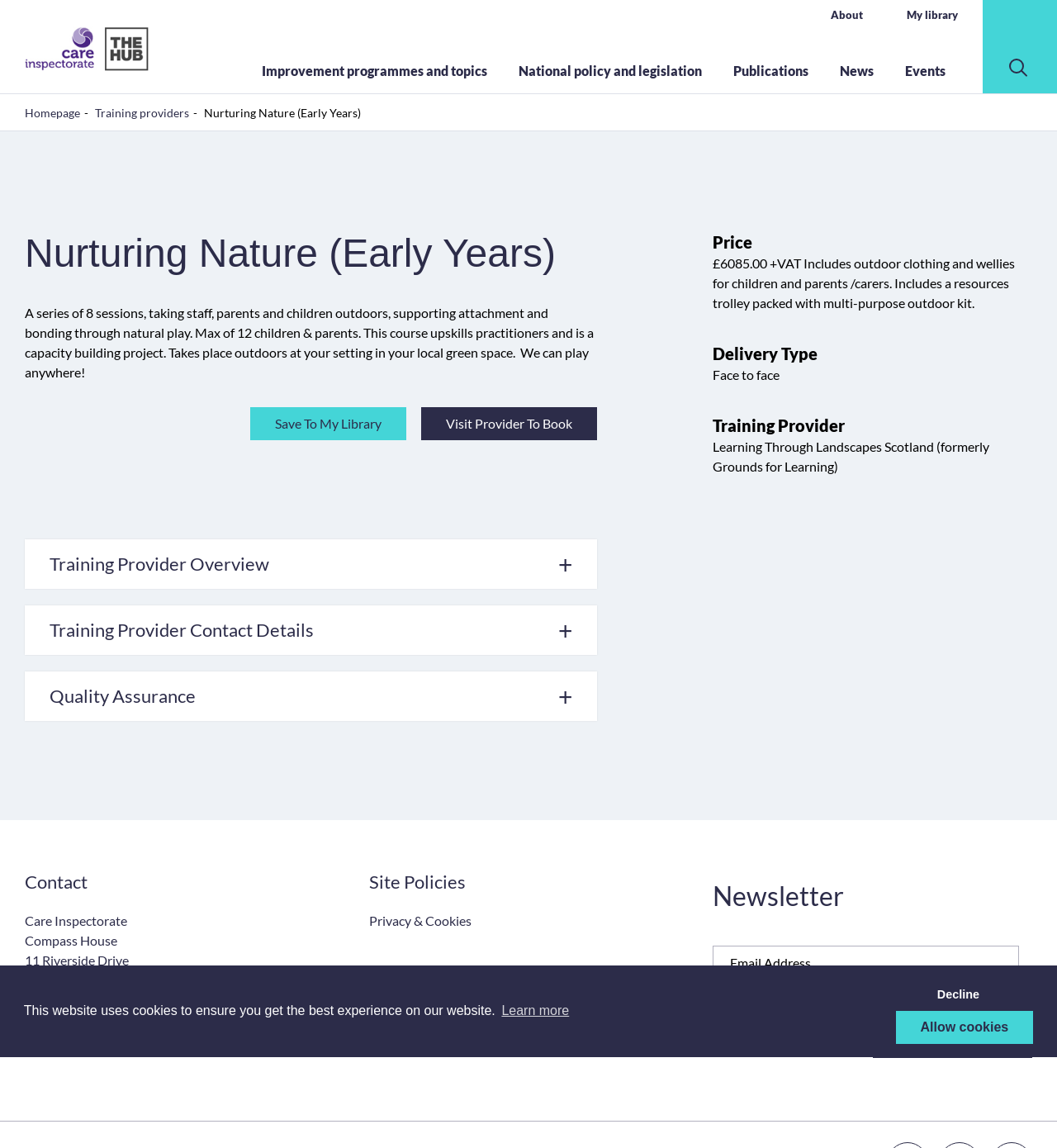What is the purpose of the course?
Please respond to the question with as much detail as possible.

I found the answer by looking at the section 'Nurturing Nature (Early Years)' and finding the text 'A series of 8 sessions, taking staff, parents and children outdoors, supporting attachment and bonding through natural play' which describes the purpose of the course.